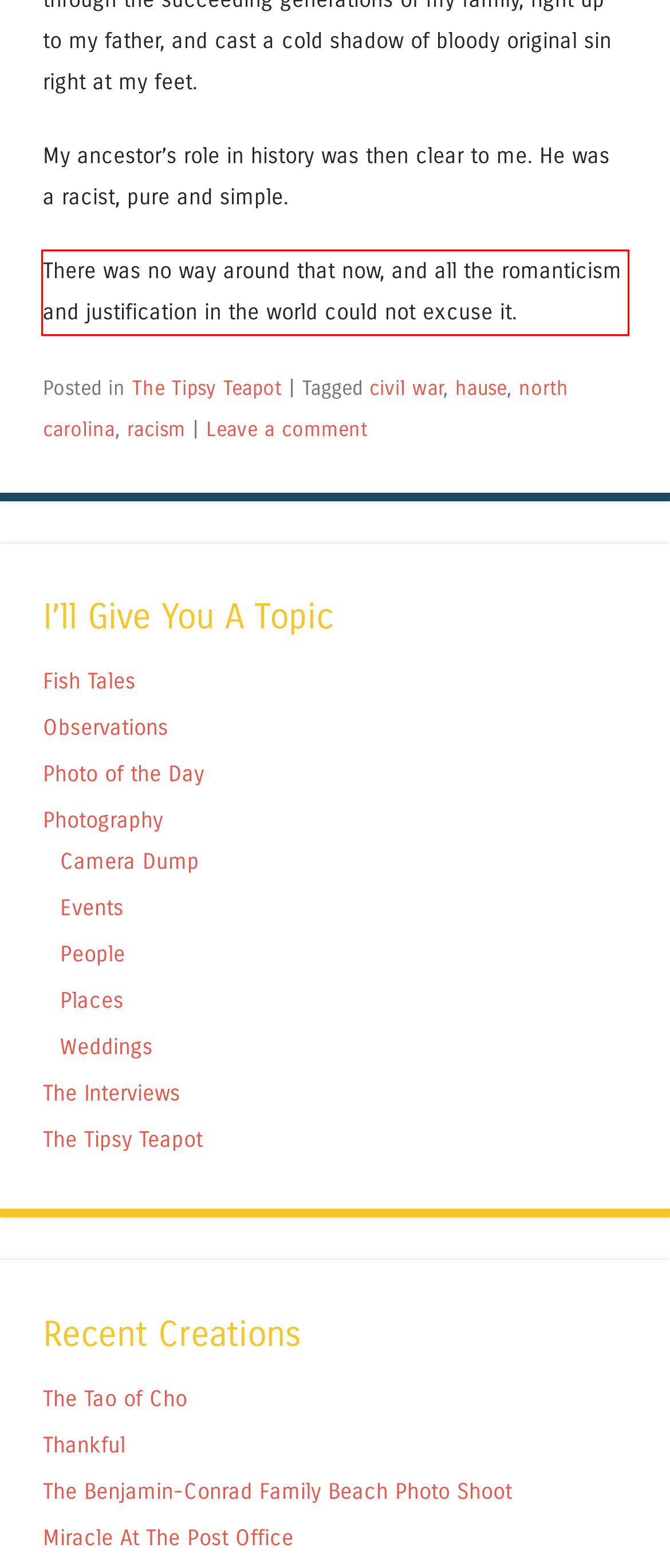Given a screenshot of a webpage, locate the red bounding box and extract the text it encloses.

There was no way around that now, and all the romanticism and justification in the world could not excuse it.